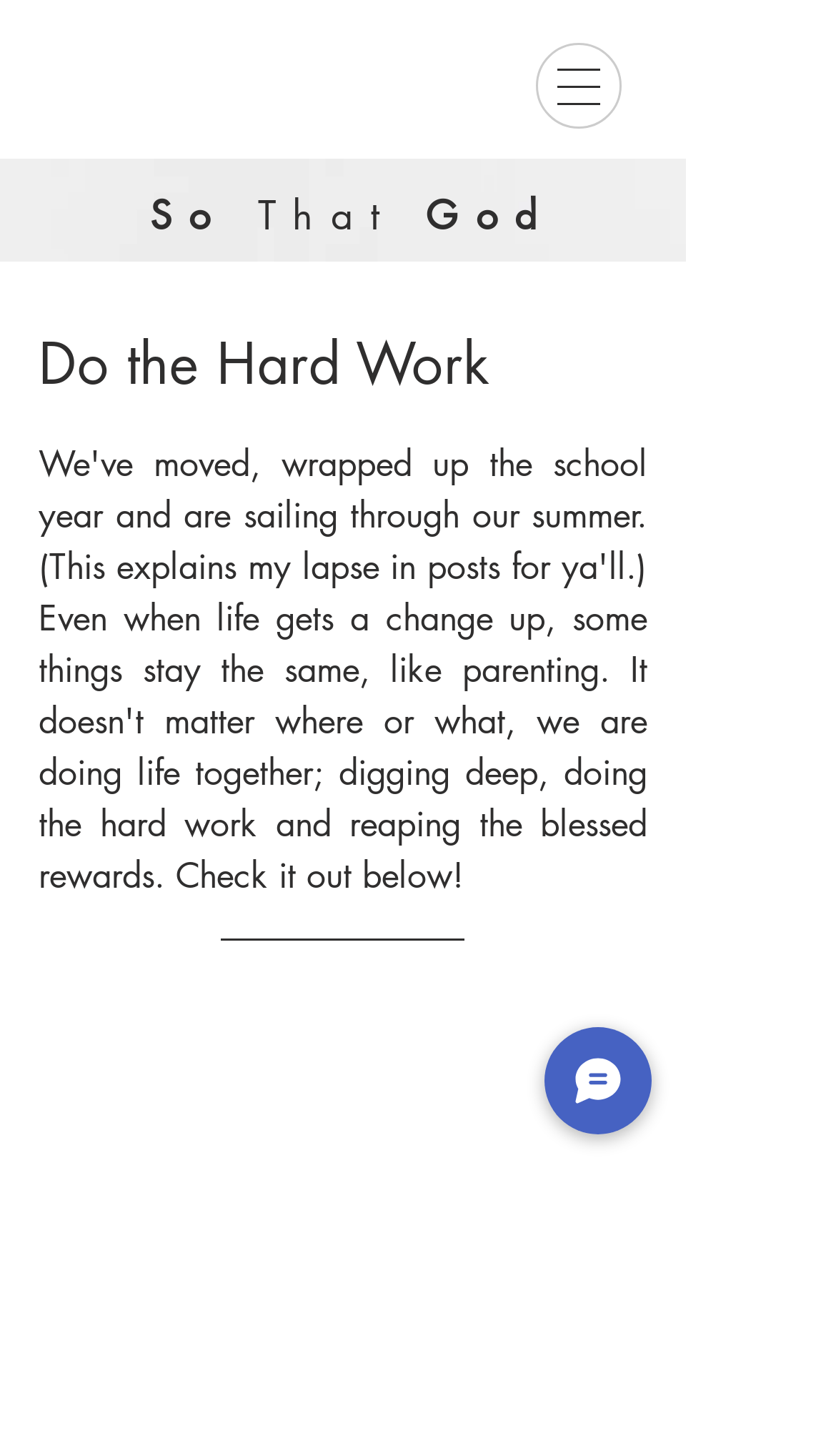Examine the screenshot and answer the question in as much detail as possible: What is the position of the image?

I analyzed the bounding box coordinates of the image and the heading elements, and found that the image is positioned below the heading 'Do the Hard Work'.